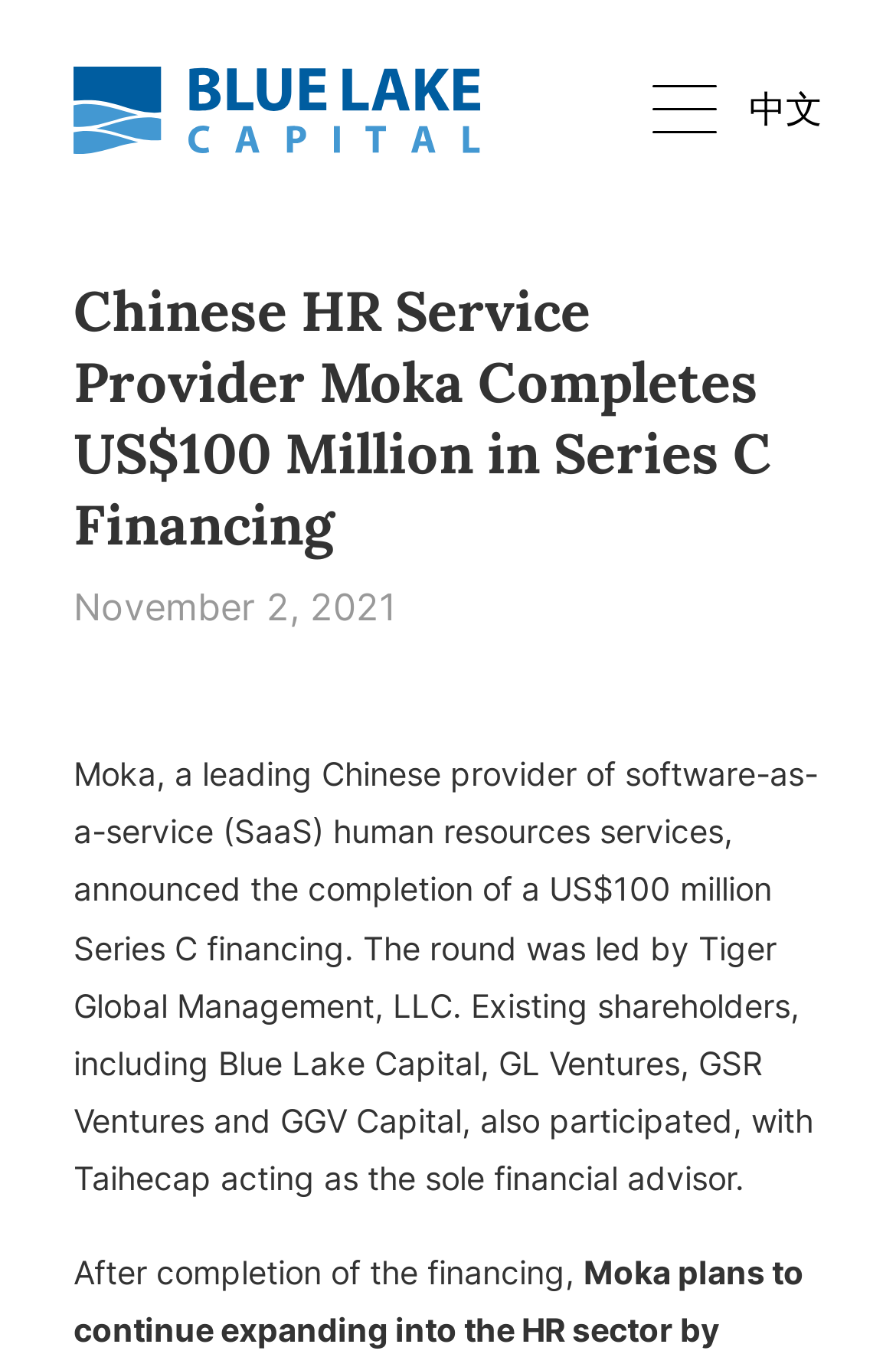What is the language of the alternative version of the webpage?
We need a detailed and meticulous answer to the question.

I found the answer by looking at the link at the top right corner of the webpage, which says '中文', which means Chinese.